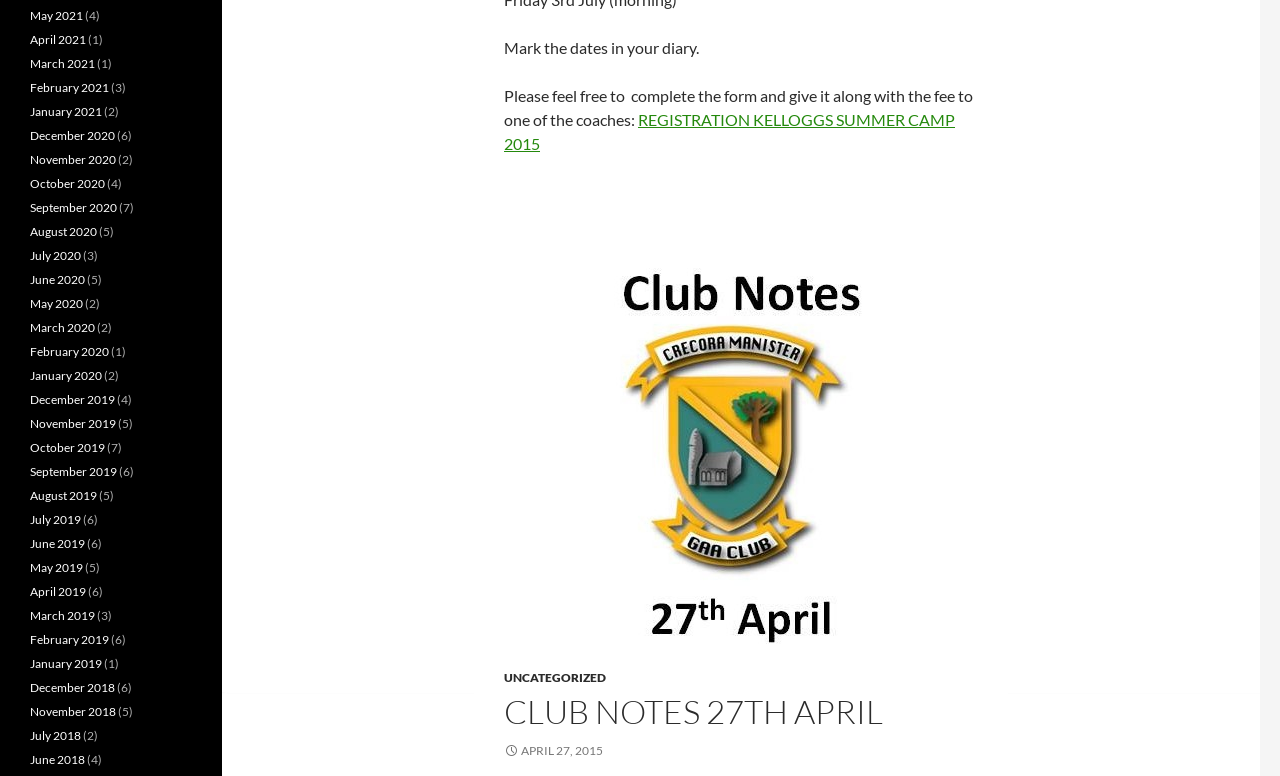Respond to the question with just a single word or phrase: 
How many links are there in the webpage?

More than 30